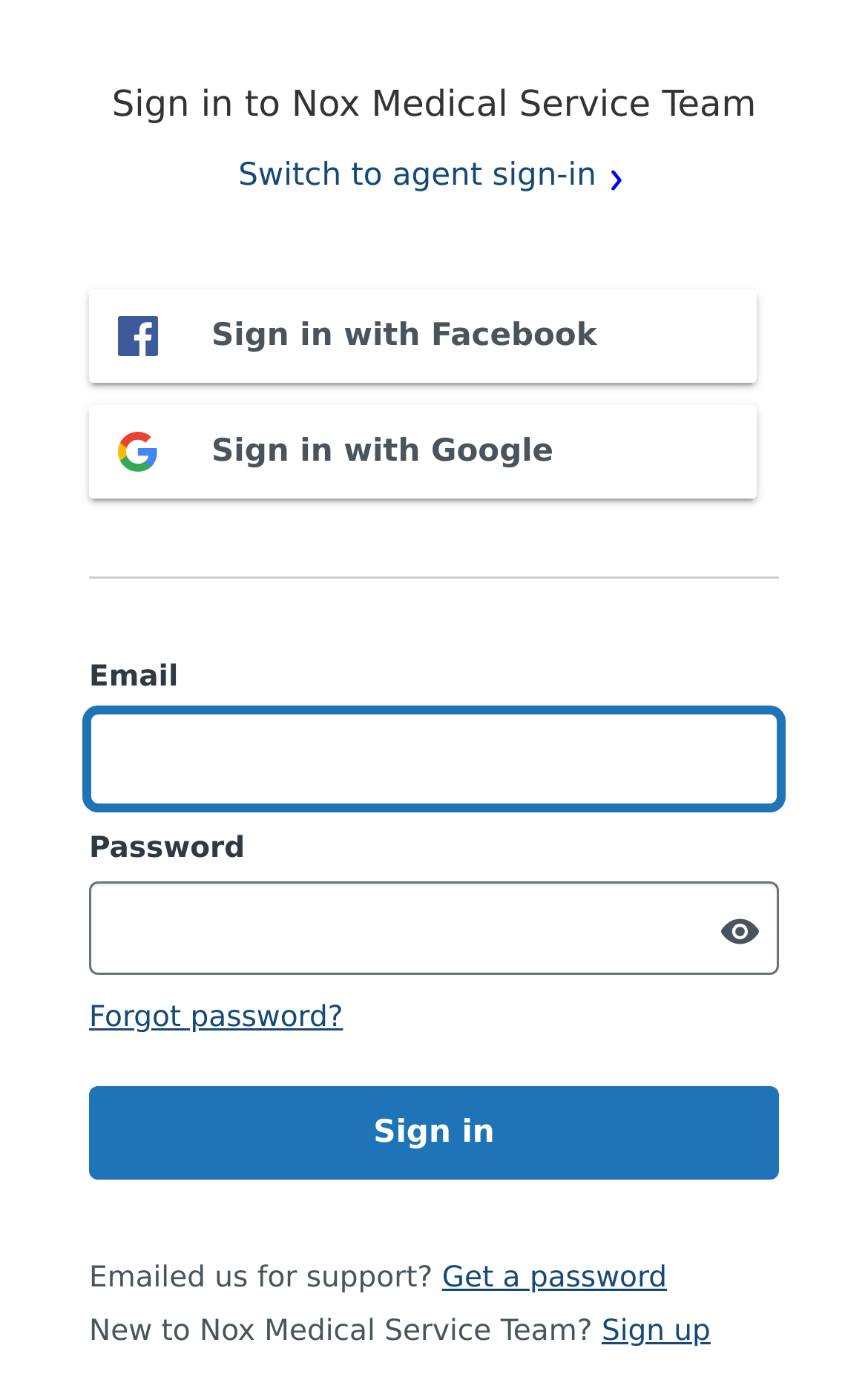Please indicate the bounding box coordinates of the element's region to be clicked to achieve the instruction: "Switch to agent sign-in". Provide the coordinates as four float numbers between 0 and 1, i.e., [left, top, right, bottom].

[0.274, 0.112, 0.725, 0.146]